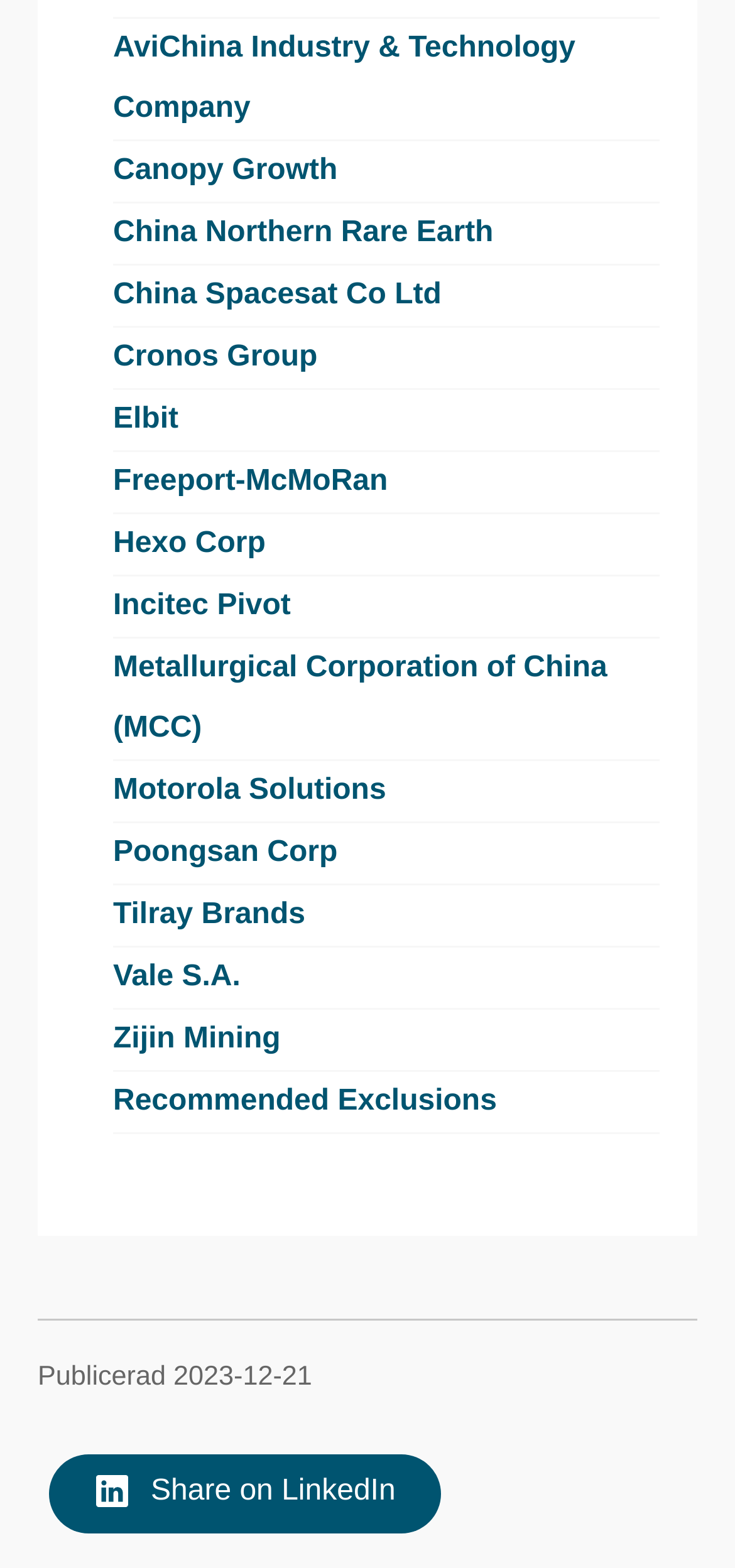Identify the bounding box of the HTML element described here: "China Spacesat Co Ltd". Provide the coordinates as four float numbers between 0 and 1: [left, top, right, bottom].

[0.154, 0.169, 0.601, 0.207]